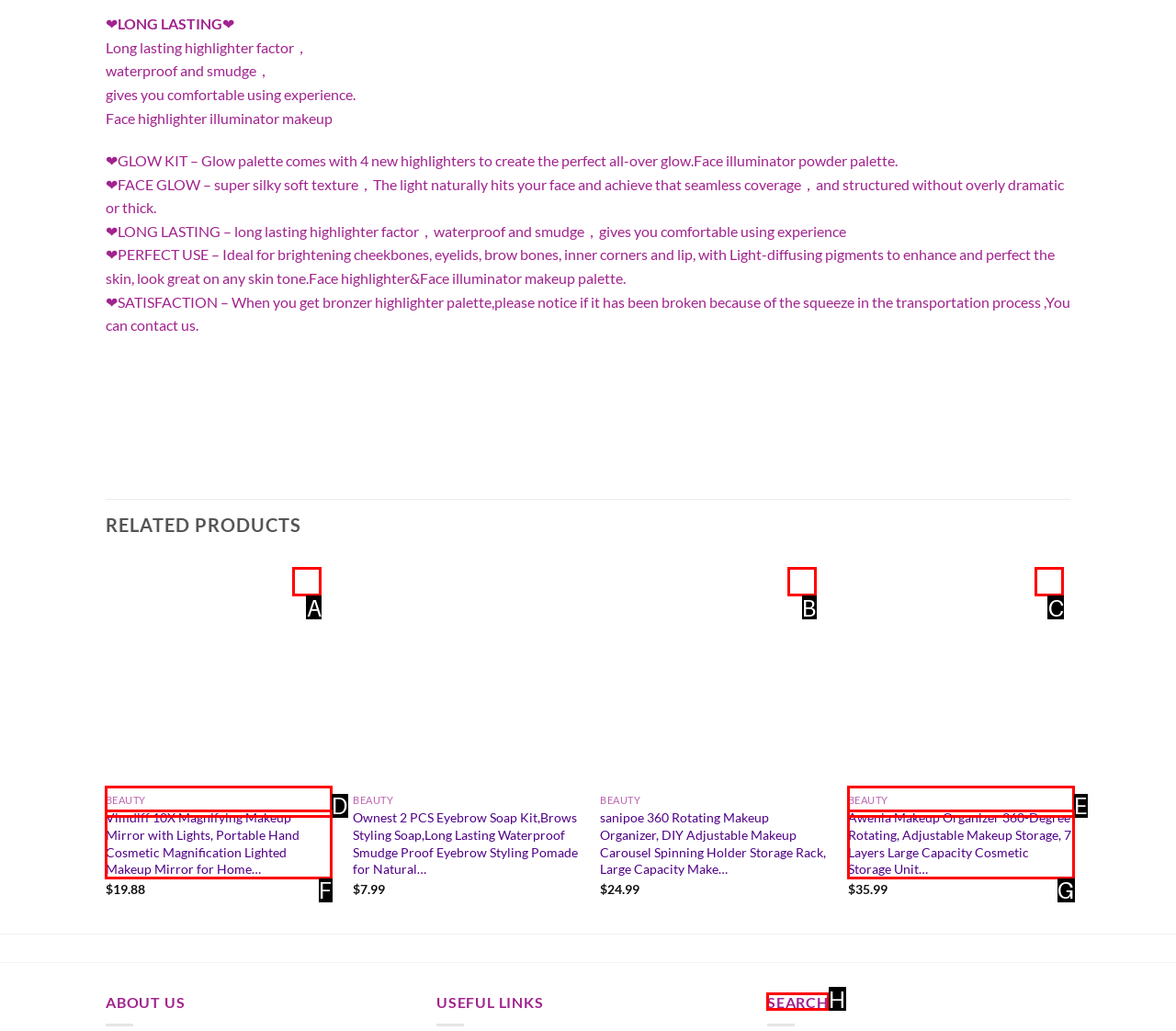For the given instruction: Search for something, determine which boxed UI element should be clicked. Answer with the letter of the corresponding option directly.

H